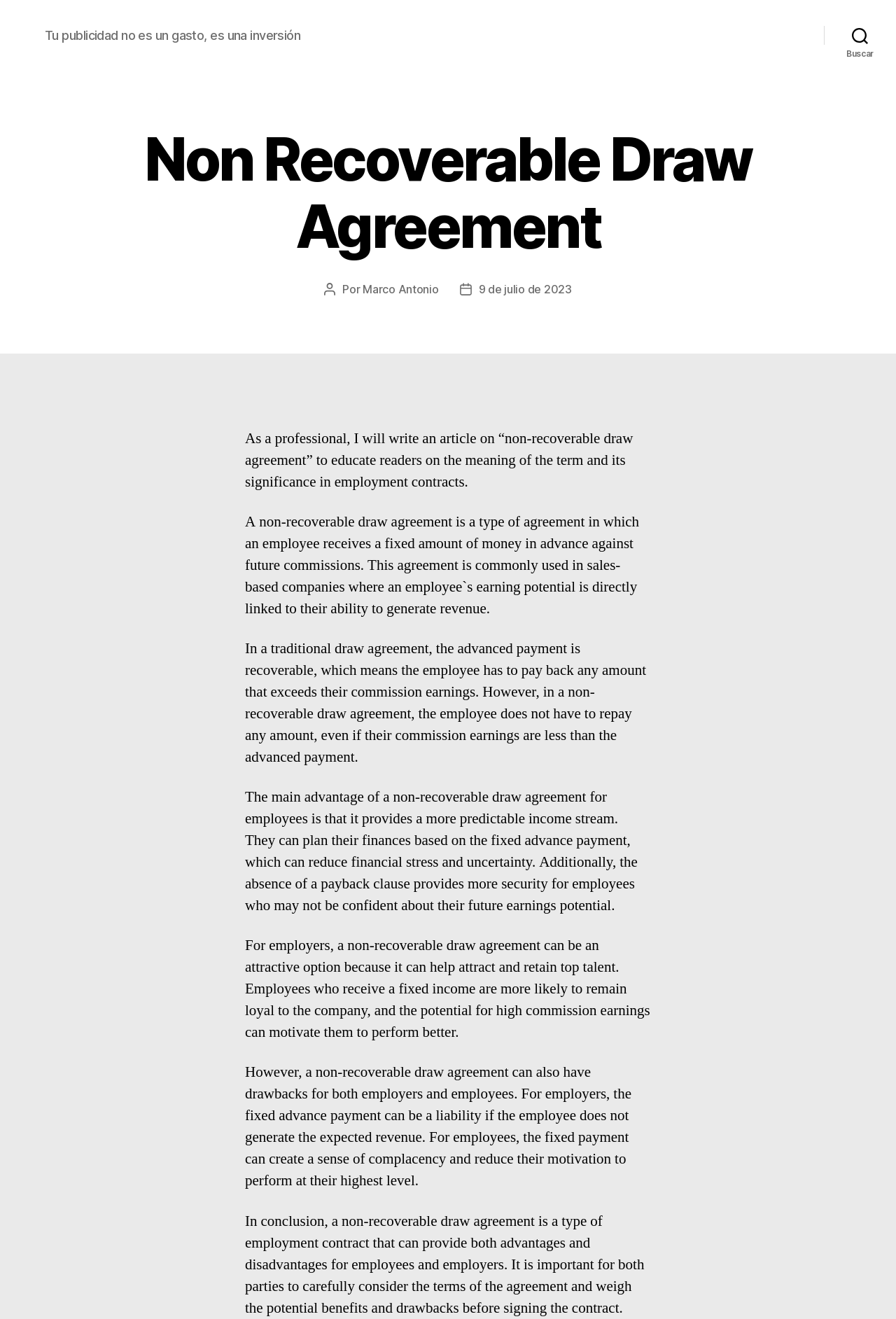Please specify the bounding box coordinates in the format (top-left x, top-left y, bottom-right x, bottom-right y), with values ranging from 0 to 1. Identify the bounding box for the UI component described as follows: 9 de julio de 2023

[0.534, 0.214, 0.638, 0.225]